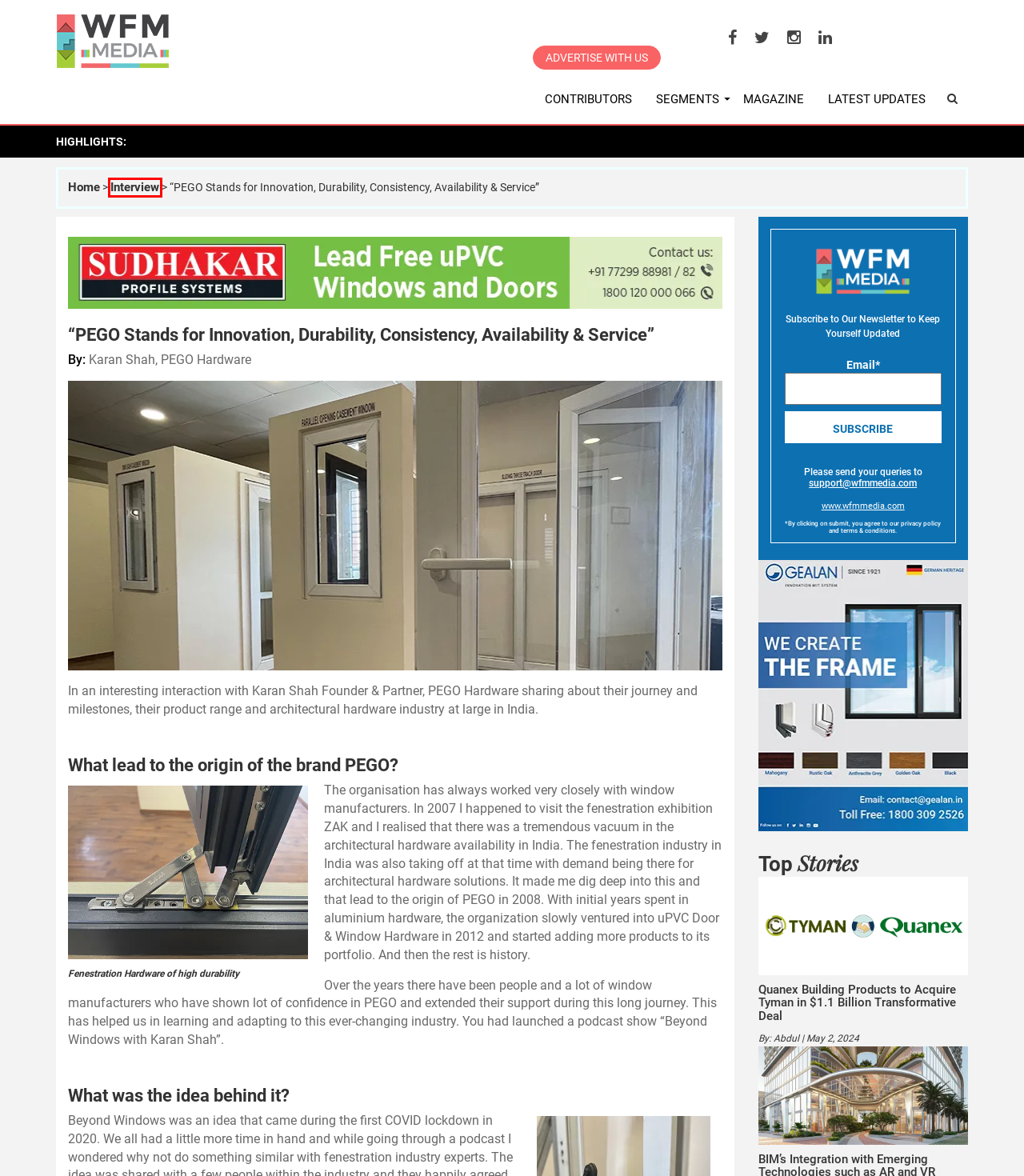With the provided screenshot showing a webpage and a red bounding box, determine which webpage description best fits the new page that appears after clicking the element inside the red box. Here are the options:
A. Advertise with Window and Façade Magazine | Wfm media
B. Interview Excerpts with Leaders of The Facade & Fenestration Industry
C. uPVC Pipes and Fittings | Windows and Doors - SUDHAKAR Group
D. GEALAN Private Limited | Best PVC-U Manufacturing in India
E. WFM Media - World's First Global Facade & Fenestration Community
F. Maximizing Architectural Efficiency: BIM Streamlines Complex FaĂ§ade Design
G. Window and Facade Magazine - India & Middle East Editions
H. News Archives - Facade & Fenestrataion Industry | WFM Media

B